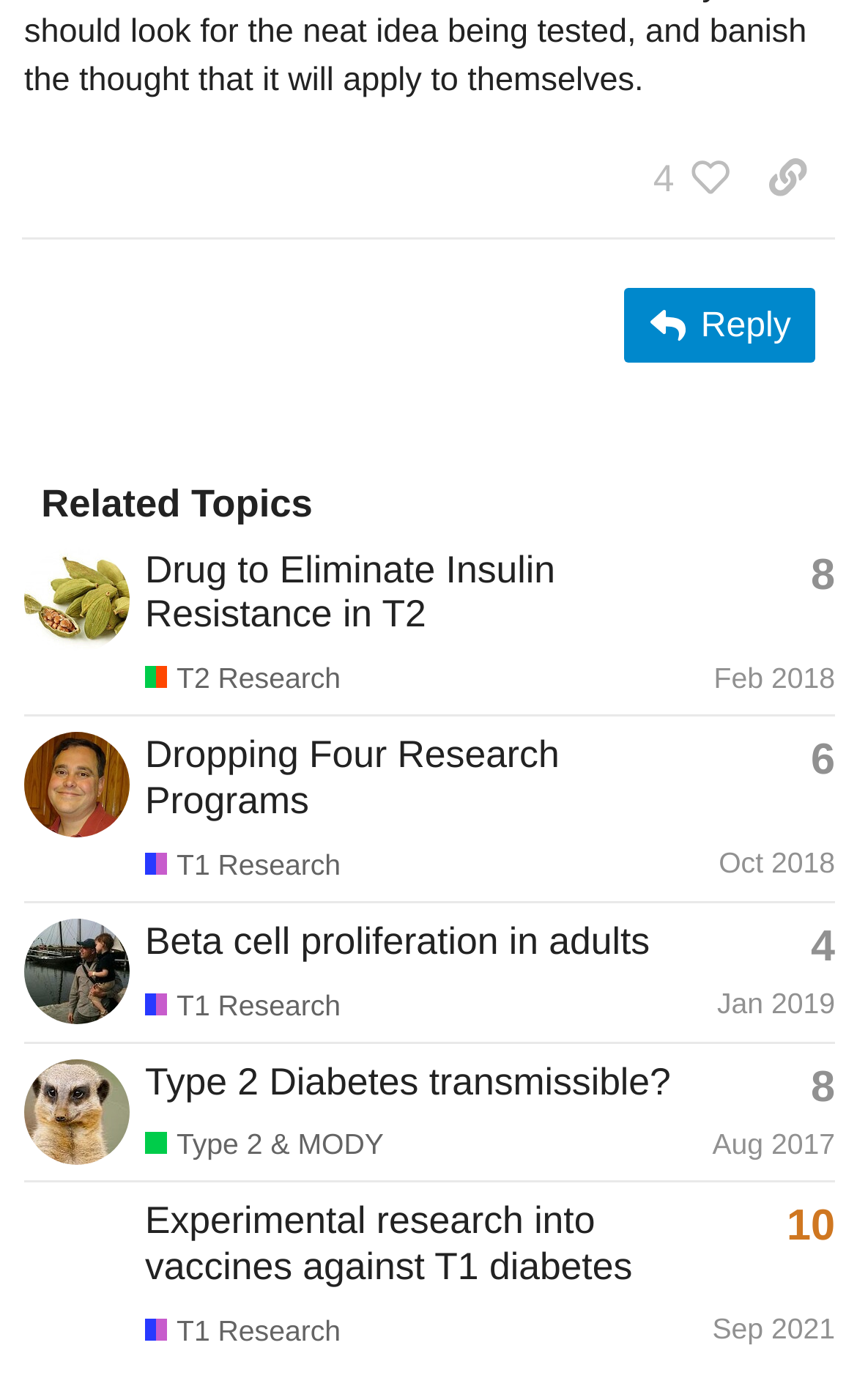Who is the latest poster in the topic 'Drug to Eliminate Insulin Resistance in T2'?
Please use the image to provide a one-word or short phrase answer.

cardamom